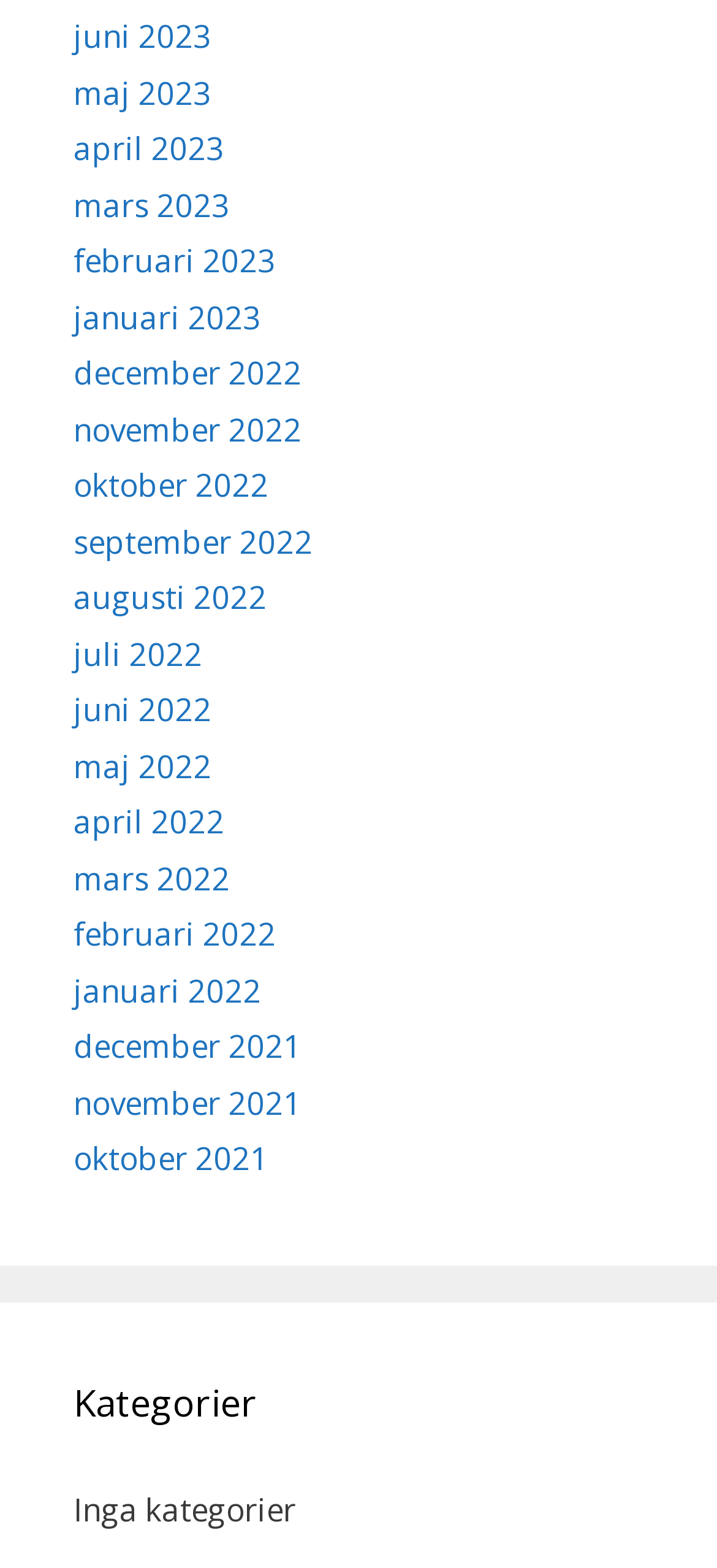From the screenshot, find the bounding box of the UI element matching this description: "juni 2023". Supply the bounding box coordinates in the form [left, top, right, bottom], each a float between 0 and 1.

[0.103, 0.01, 0.295, 0.037]